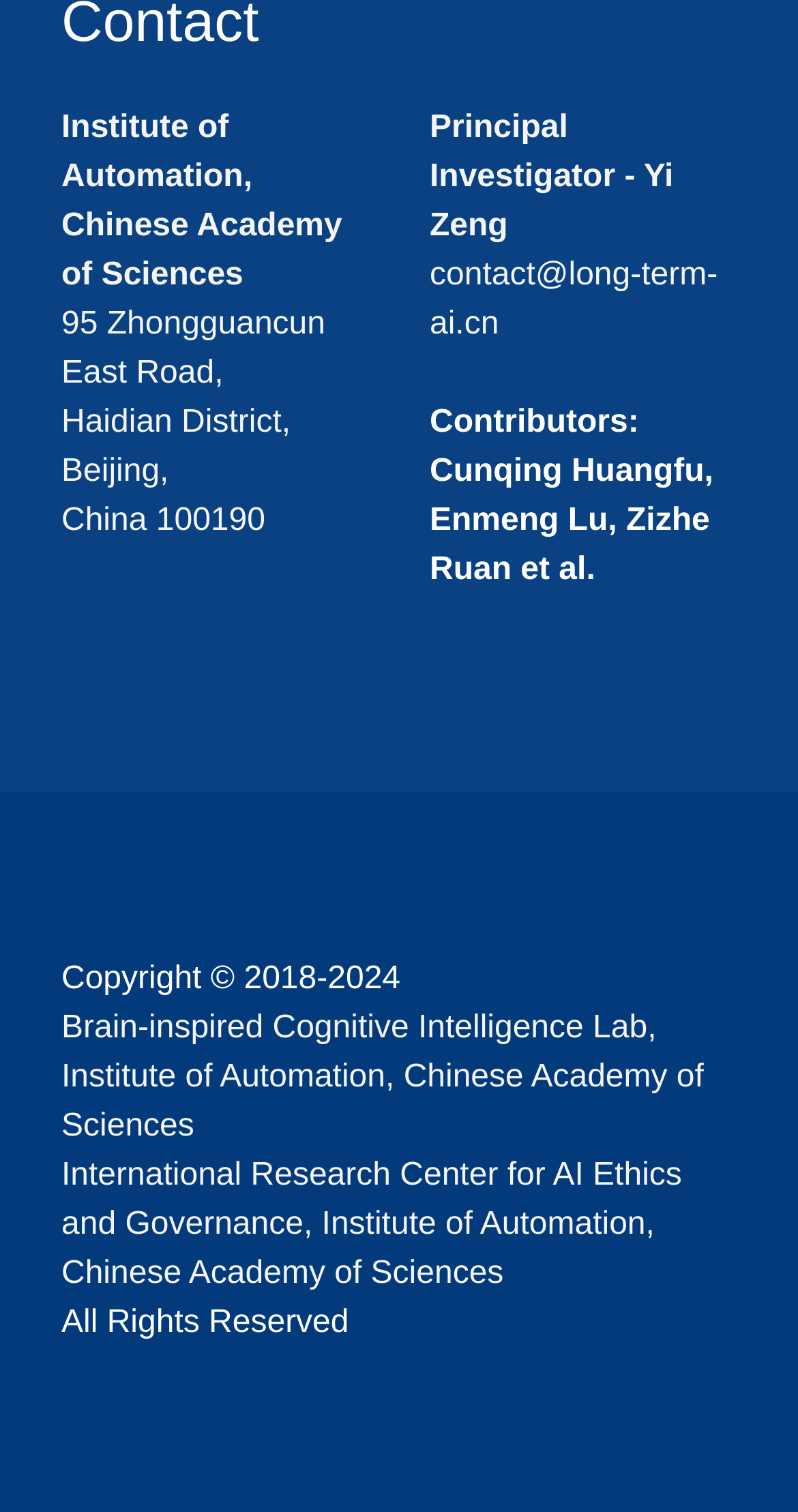Based on the image, give a detailed response to the question: What is the address of the Institute of Automation?

I found the address by looking at the link element with the text '95 Zhongguancun East Road, Haidian District, Beijing, China 100190' which is located at the top of the webpage, indicating it's a crucial piece of information.